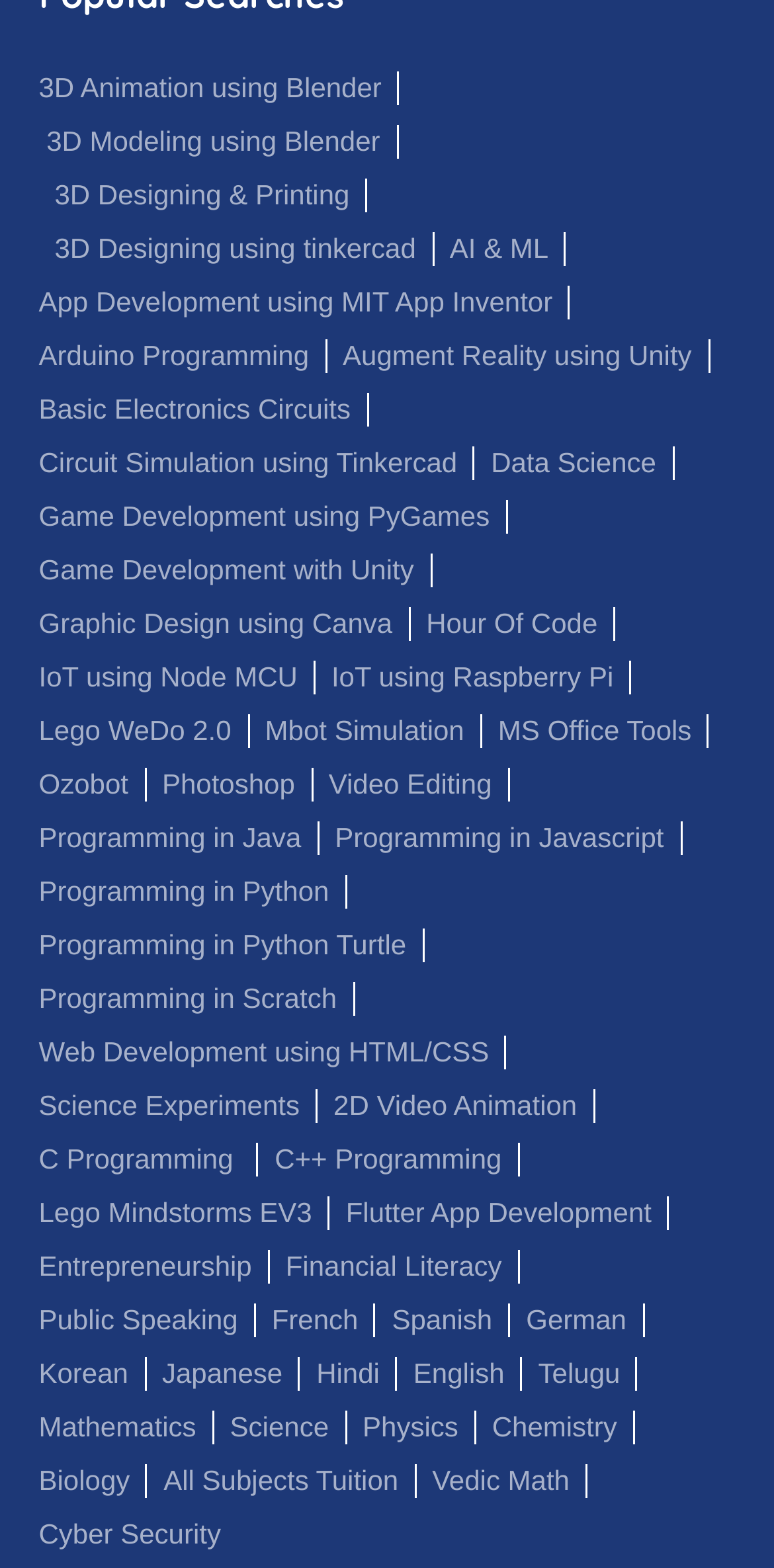Use a single word or phrase to answer the question:
What is the topic of the link at the bottom-right corner of the webpage?

Cyber Security